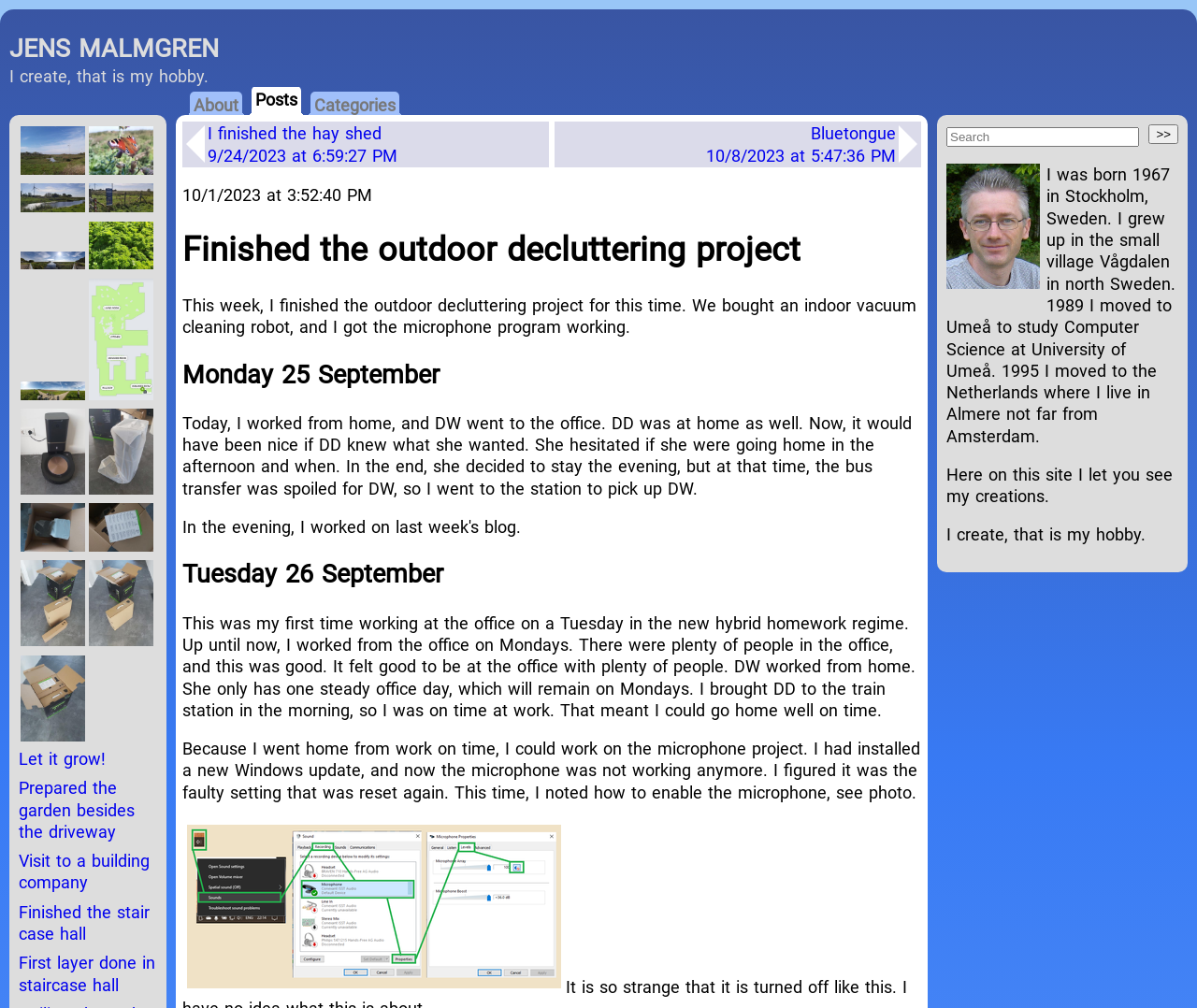What type of robot was bought?
Provide an in-depth and detailed explanation in response to the question.

The type of robot bought is an indoor vacuum cleaning robot, as mentioned in the text 'We bought an indoor vacuum cleaning robot, and I got the microphone program working.' which is part of the main content of the webpage.